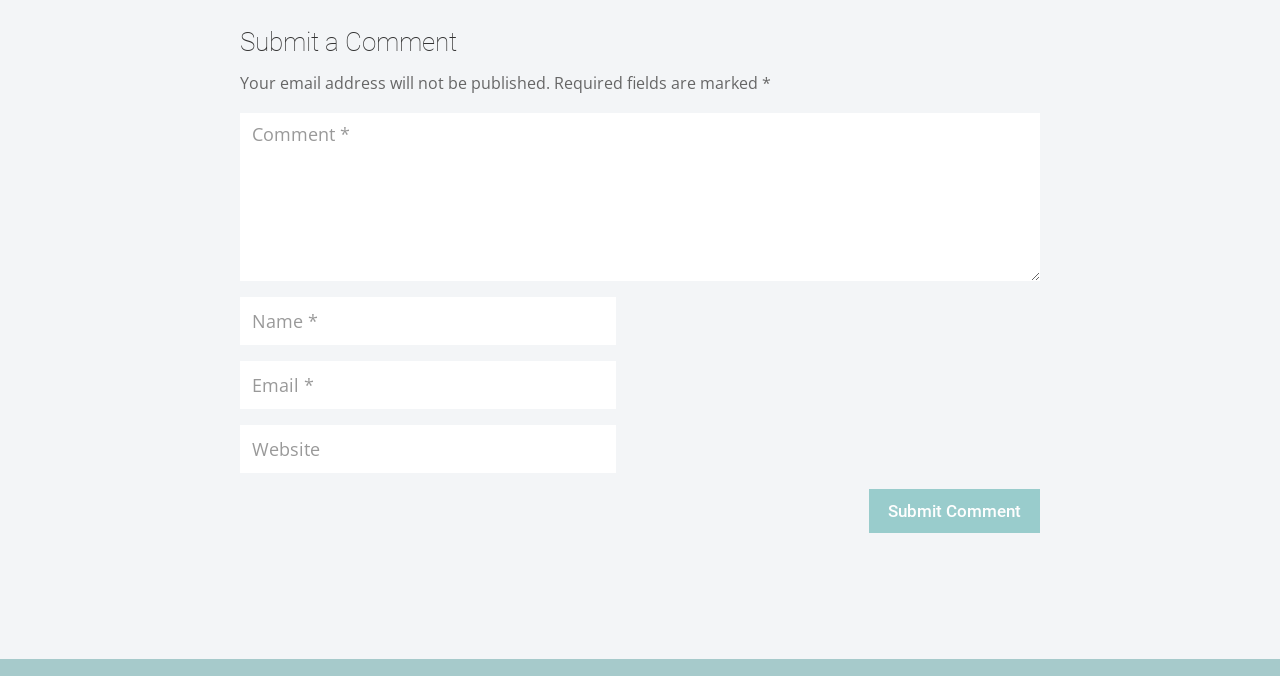Is the website field required?
Can you provide an in-depth and detailed response to the question?

The website field is an input field, but it is not marked with an asterisk (*) which indicates that it is not a required field.